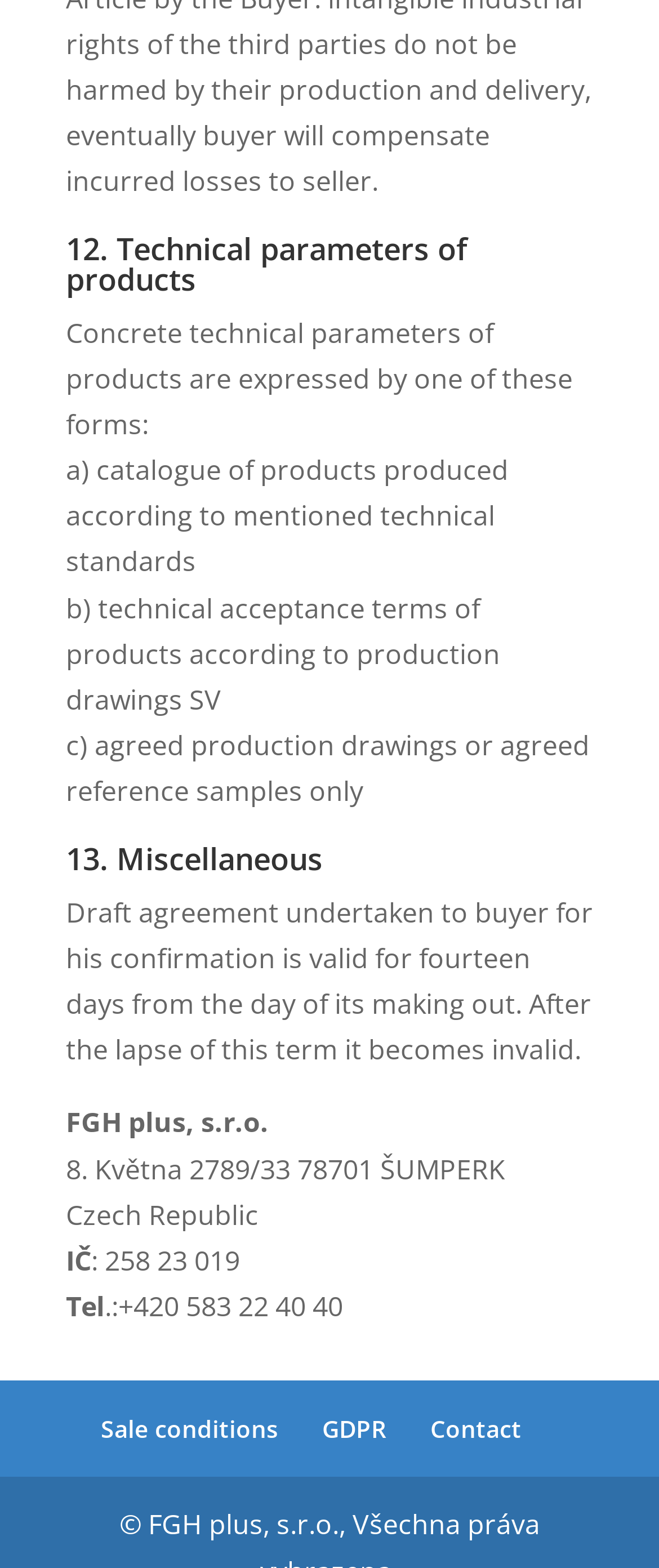Answer the following query with a single word or phrase:
How many links are available at the bottom of the webpage?

Three